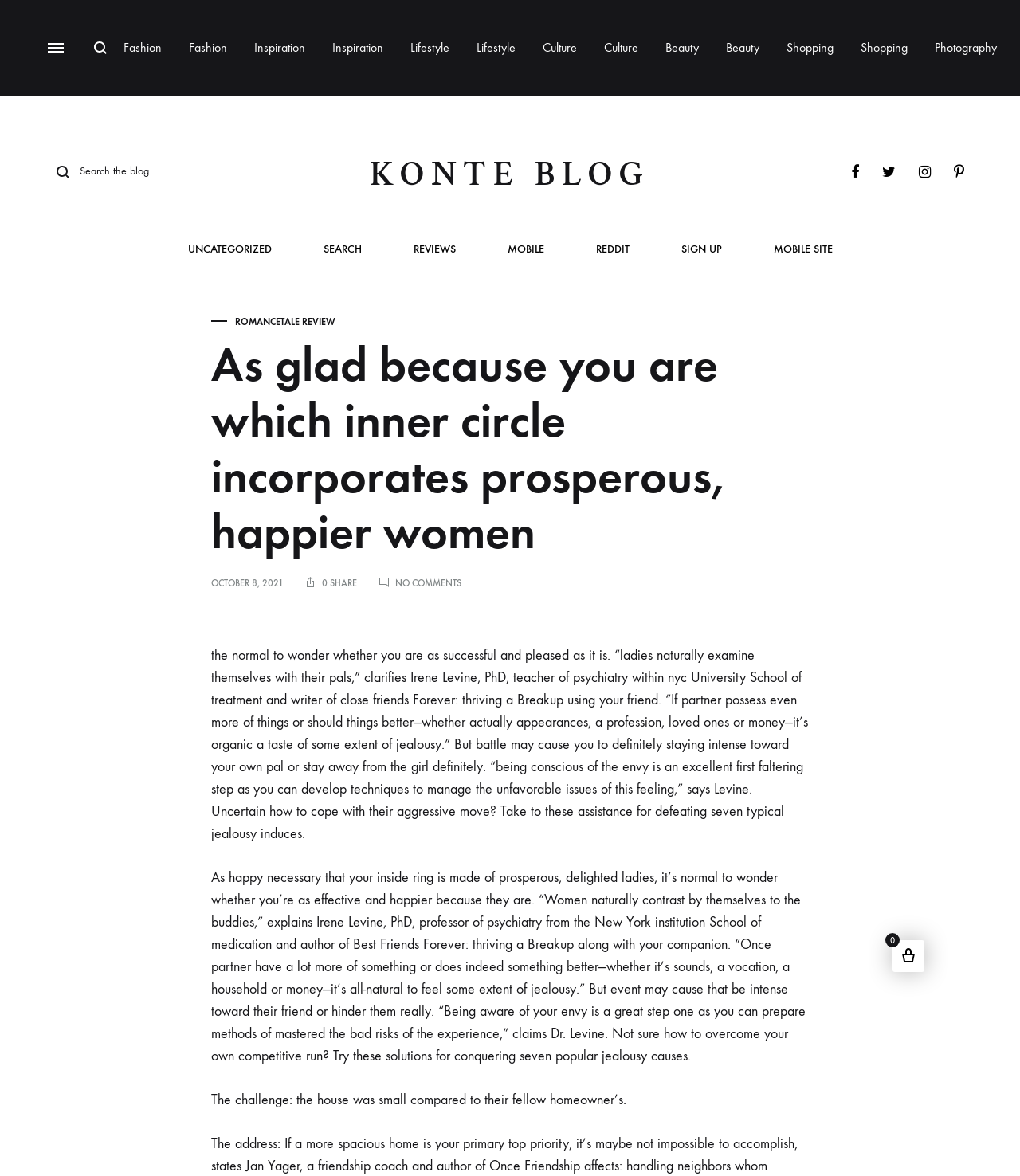Please provide a detailed answer to the question below based on the screenshot: 
What is the date of the blog post?

I found the answer by looking at the time element on the webpage, which is located below the blog post title and has the date 'OCTOBER 8, 2021'.